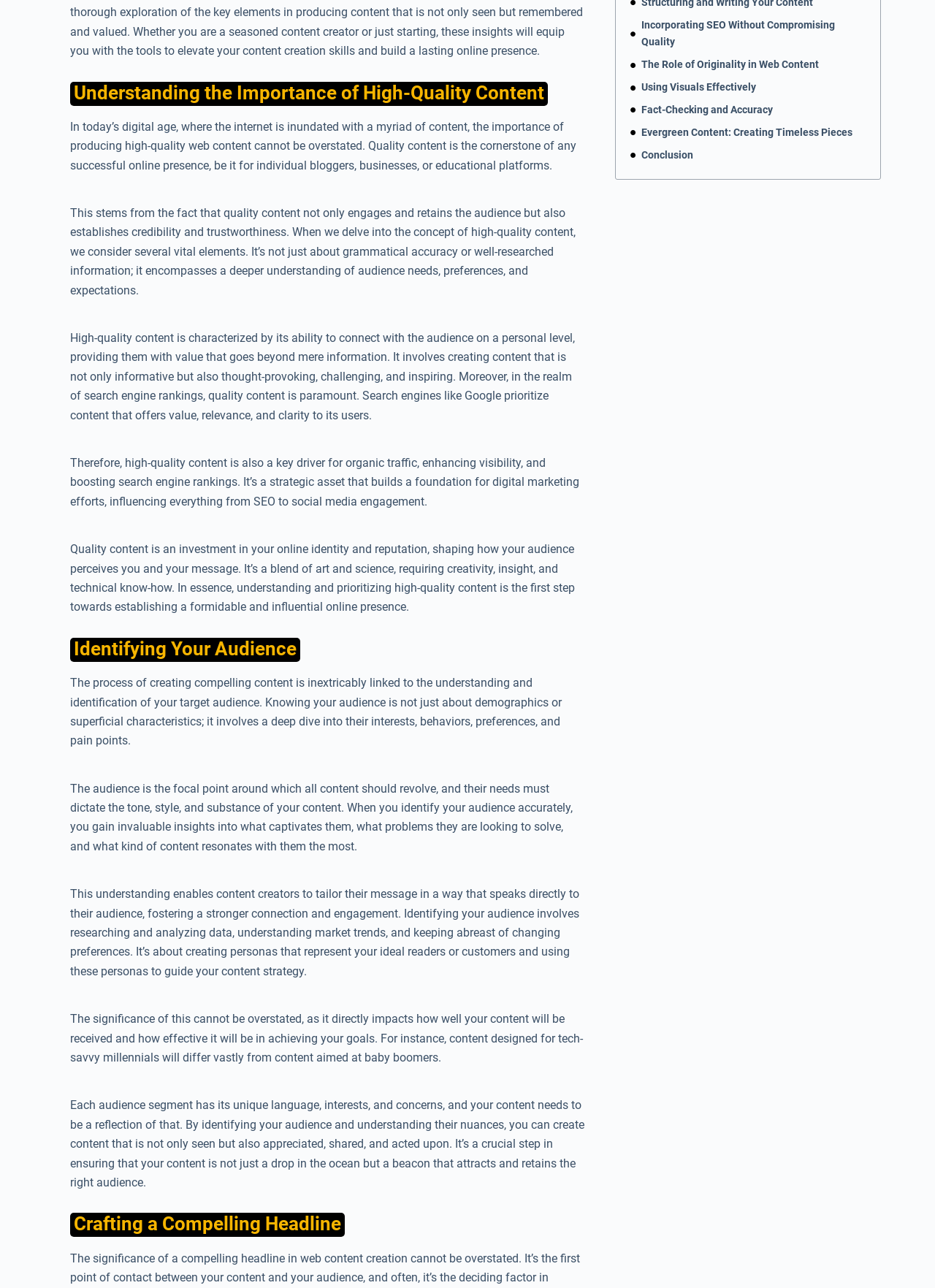Locate the bounding box for the described UI element: "Incorporating SEO Without Compromising Quality". Ensure the coordinates are four float numbers between 0 and 1, formatted as [left, top, right, bottom].

[0.686, 0.013, 0.926, 0.04]